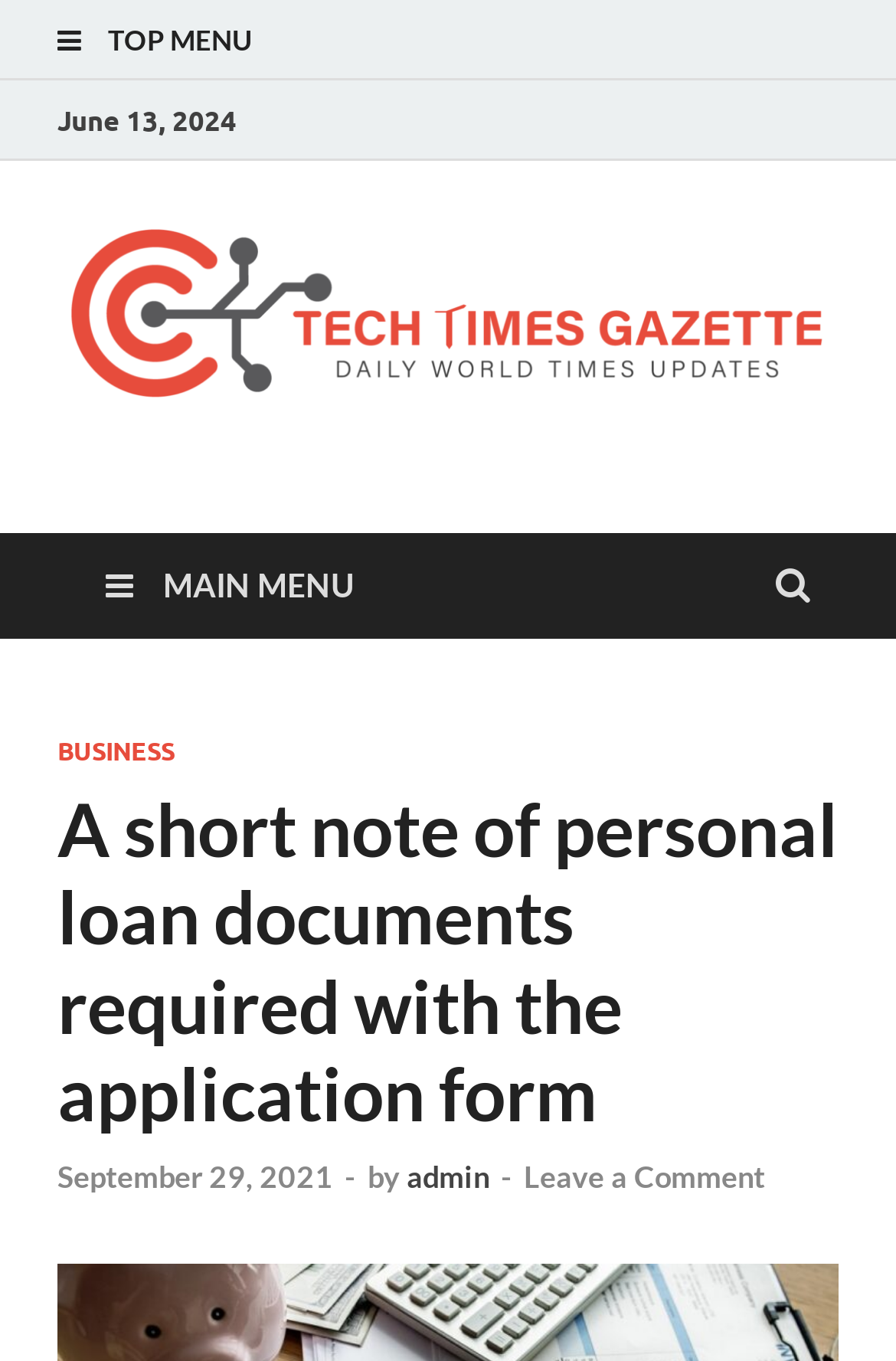Refer to the image and provide a thorough answer to this question:
How many main menu items are there?

I found the main menu item by looking at the section that says 'MAIN MENU'. There is only one item under this section, which is 'BUSINESS'. Therefore, there is only one main menu item.